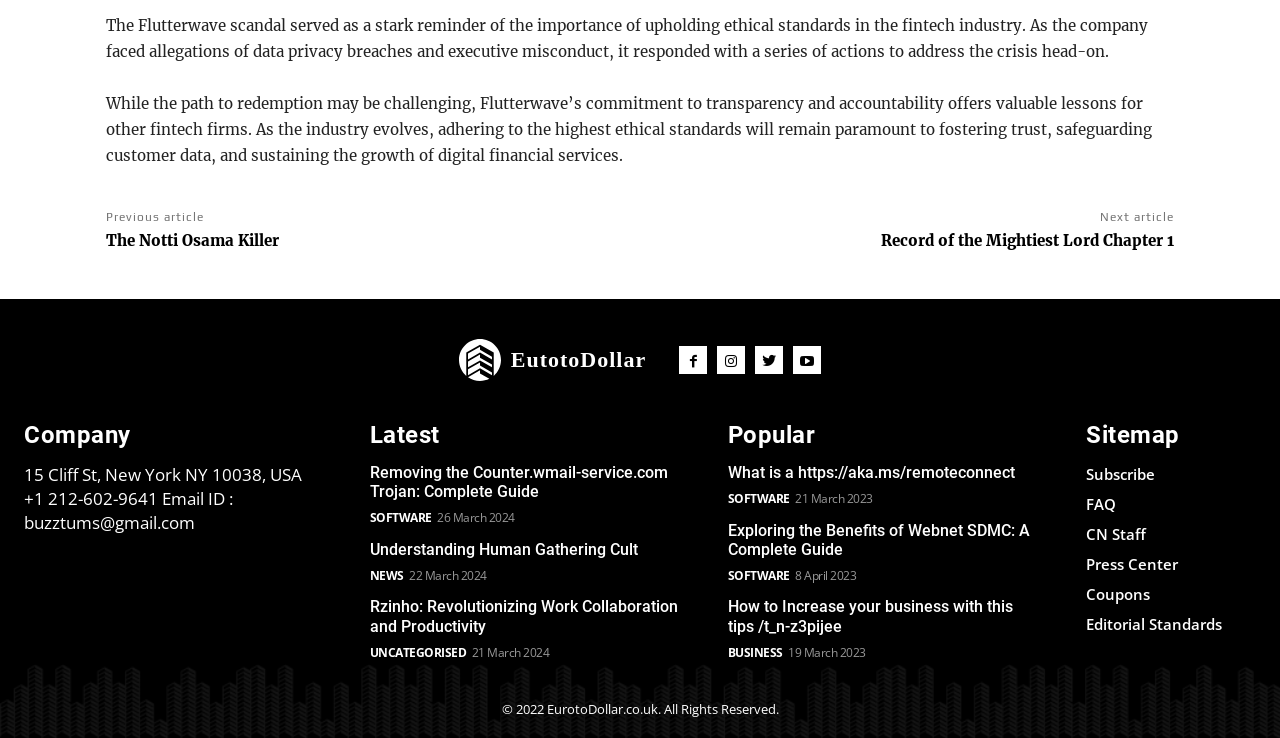Determine the bounding box coordinates of the element's region needed to click to follow the instruction: "Subscribe to the newsletter". Provide these coordinates as four float numbers between 0 and 1, formatted as [left, top, right, bottom].

[0.849, 0.63, 0.981, 0.655]